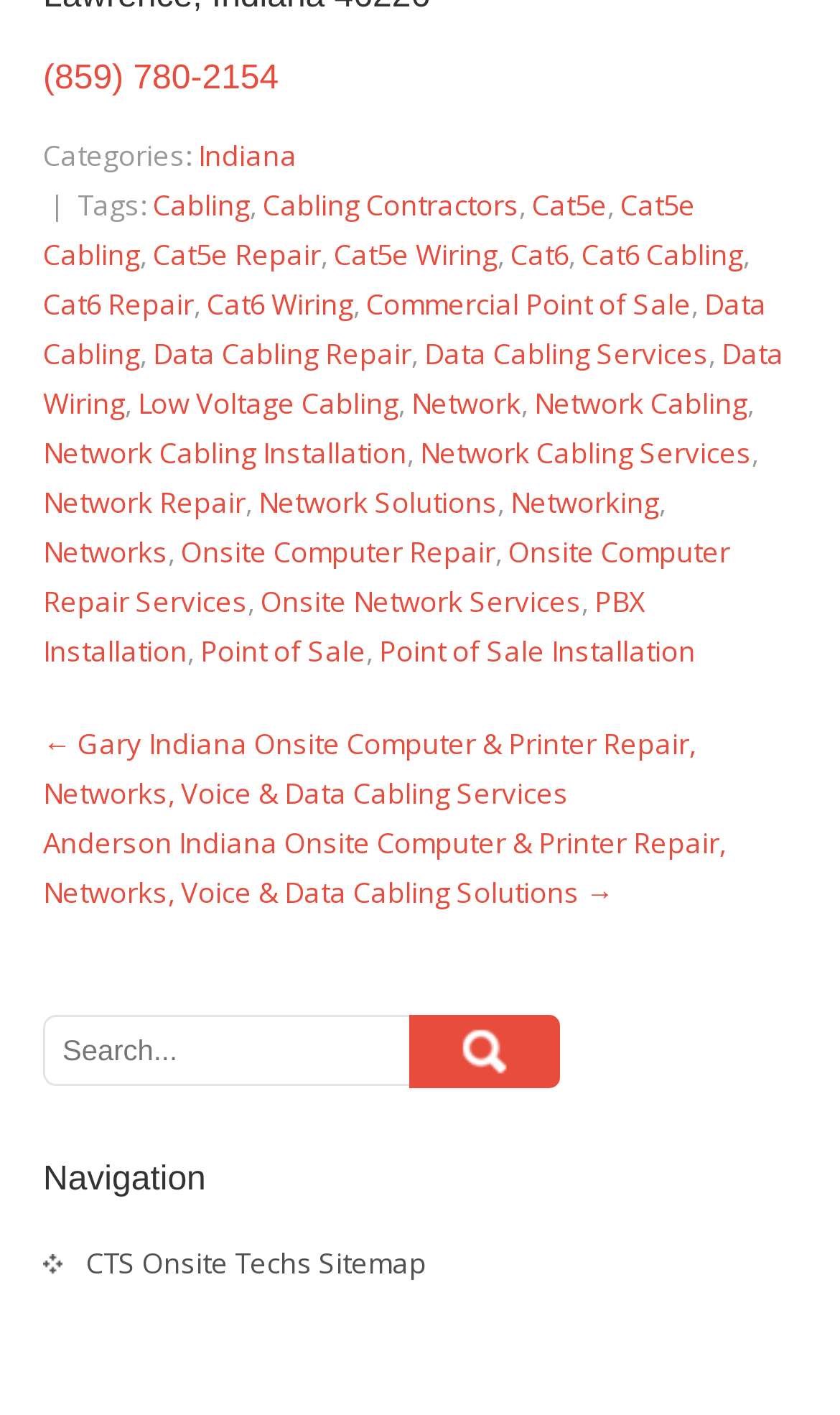Please provide the bounding box coordinate of the region that matches the element description: PBX Installation. Coordinates should be in the format (top-left x, top-left y, bottom-right x, bottom-right y) and all values should be between 0 and 1.

[0.051, 0.411, 0.769, 0.473]